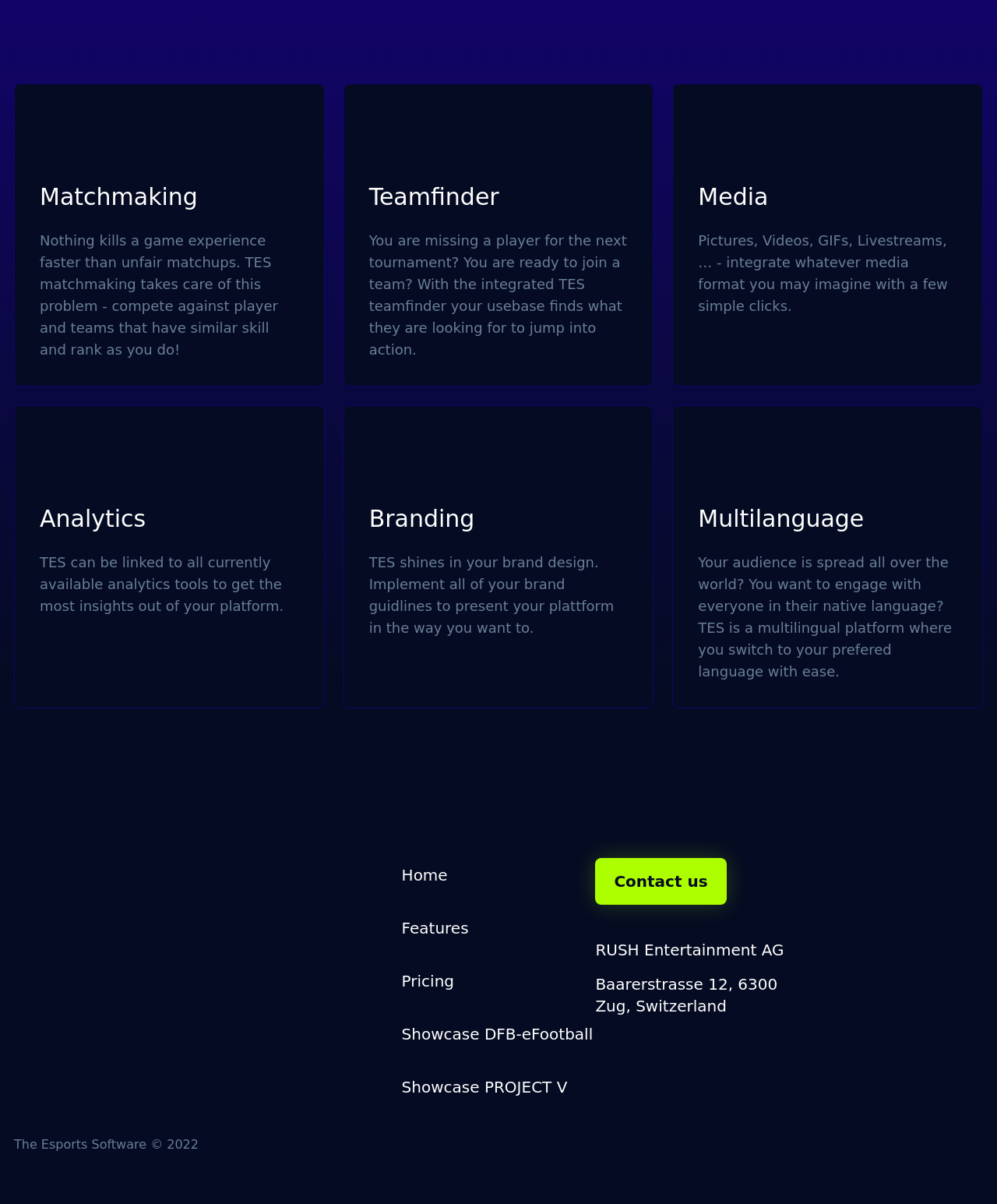What is the name of the company that developed TES?
Use the image to answer the question with a single word or phrase.

RUSH Entertainment AG